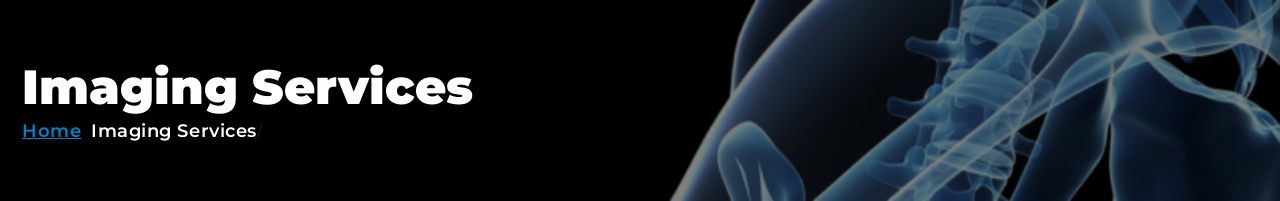Describe the image with as much detail as possible.

This image showcases the title "Imaging Services" prominently against a sleek, dark background that highlights the sophistication of the New York Spine Institute's offerings. The modern design features bold typography, emphasizing the importance of imaging in diagnostic processes. To the left, a transparent outline of a human spine and skeletal structure adds a clinical touch, visually representing the advanced imaging technologies employed by the institute. This visual element conveys a sense of professionalism and expertise, aligning with their mission to provide high-quality diagnostic services. The inclusion of the "Home" link signifies easy navigation, inviting visitors to explore more about their comprehensive imaging services.